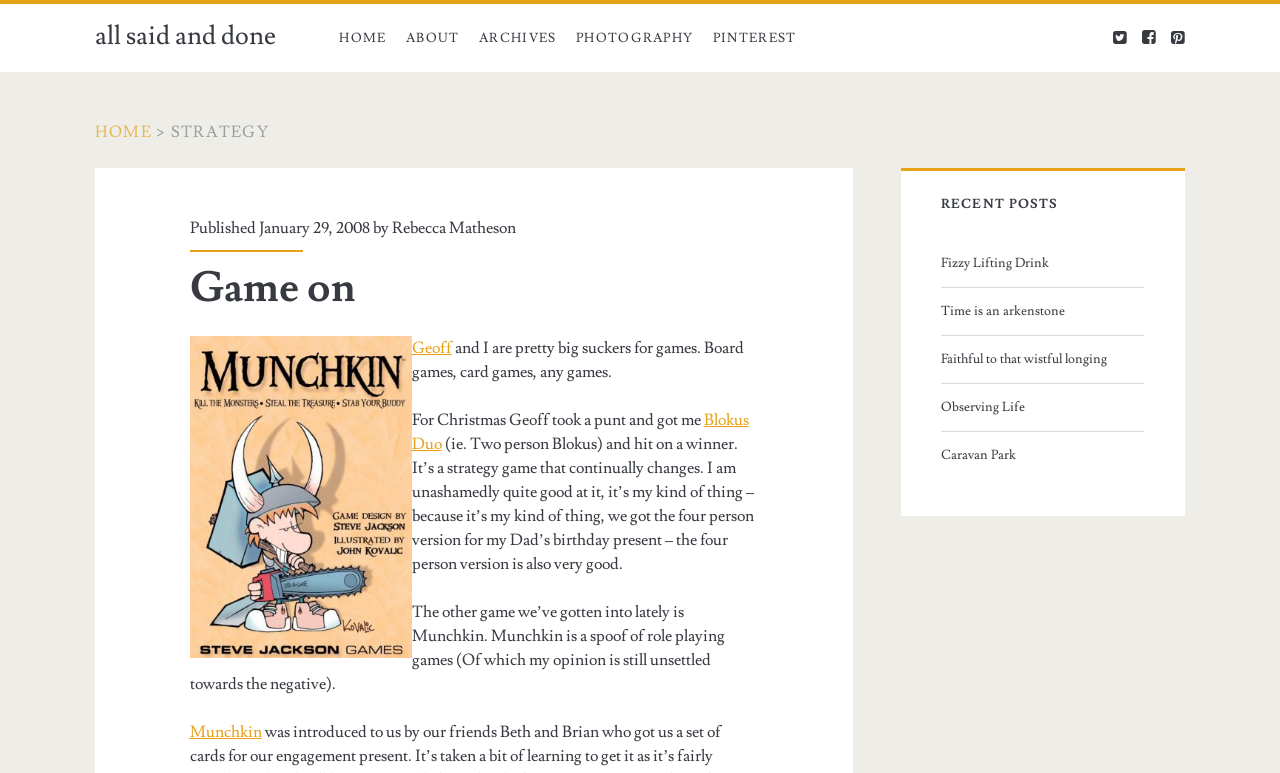Please identify the bounding box coordinates of the region to click in order to complete the given instruction: "explore the ARCHIVES". The coordinates should be four float numbers between 0 and 1, i.e., [left, top, right, bottom].

[0.367, 0.005, 0.442, 0.093]